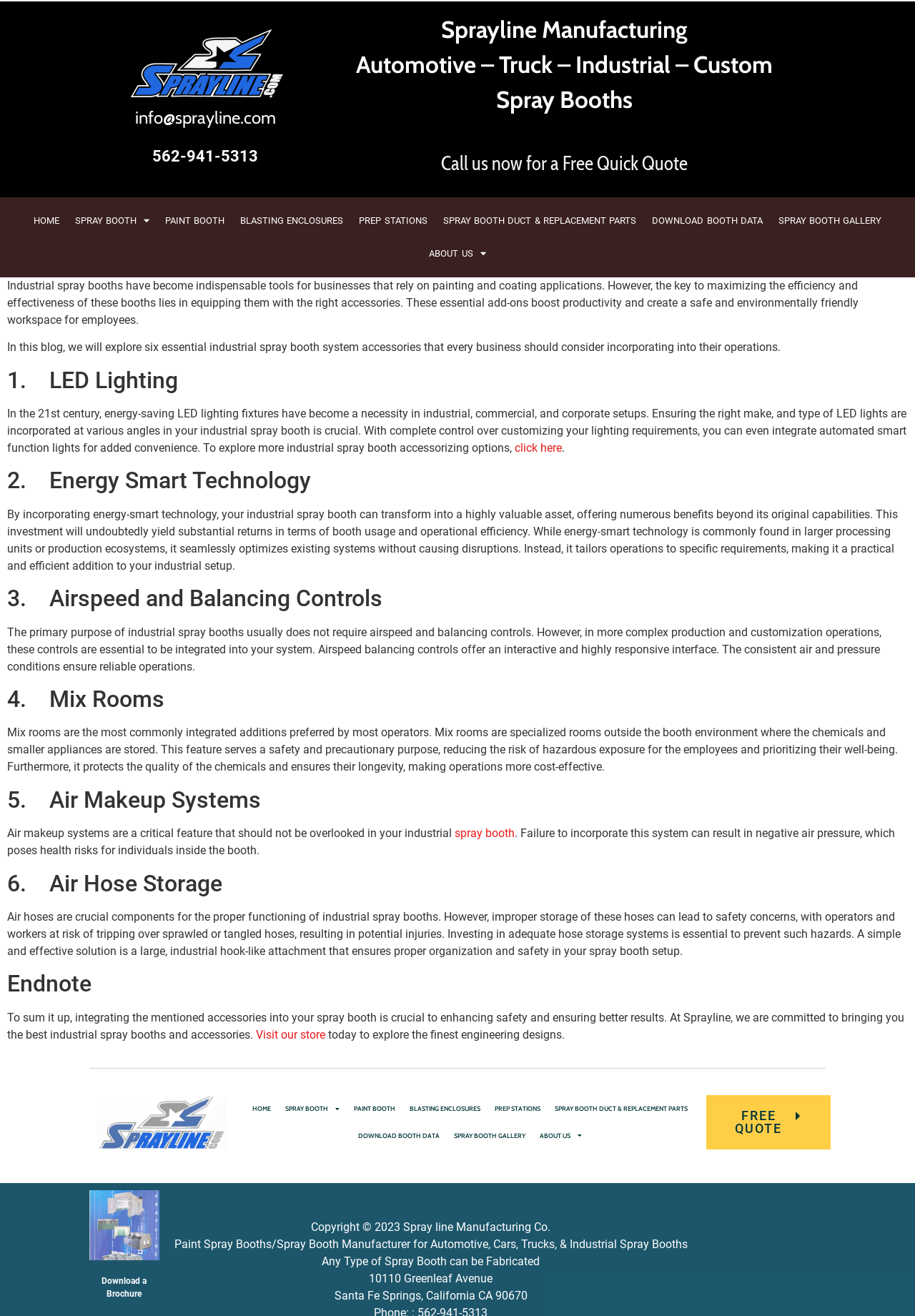Provide a single word or phrase answer to the question: 
What is the benefit of energy-smart technology in industrial spray booths?

Yields substantial returns in terms of booth usage and operational efficiency